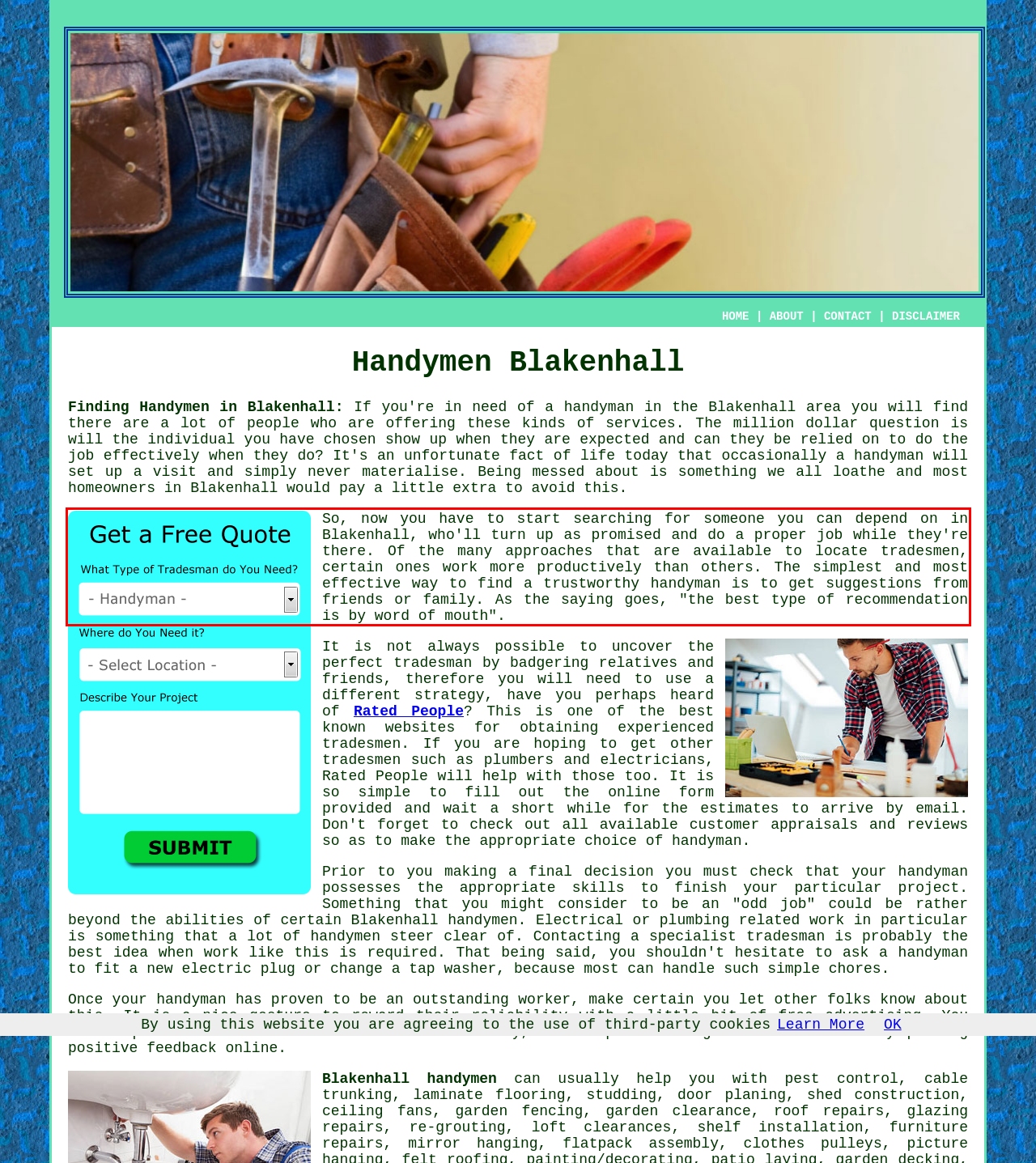Given a screenshot of a webpage containing a red bounding box, perform OCR on the text within this red bounding box and provide the text content.

So, now you have to start searching for someone you can depend on in Blakenhall, who'll turn up as promised and do a proper job while they're there. Of the many approaches that are available to locate tradesmen, certain ones work more productively than others. The simplest and most effective way to find a trustworthy handyman is to get suggestions from friends or family. As the saying goes, "the best type of recommendation is by word of mouth".